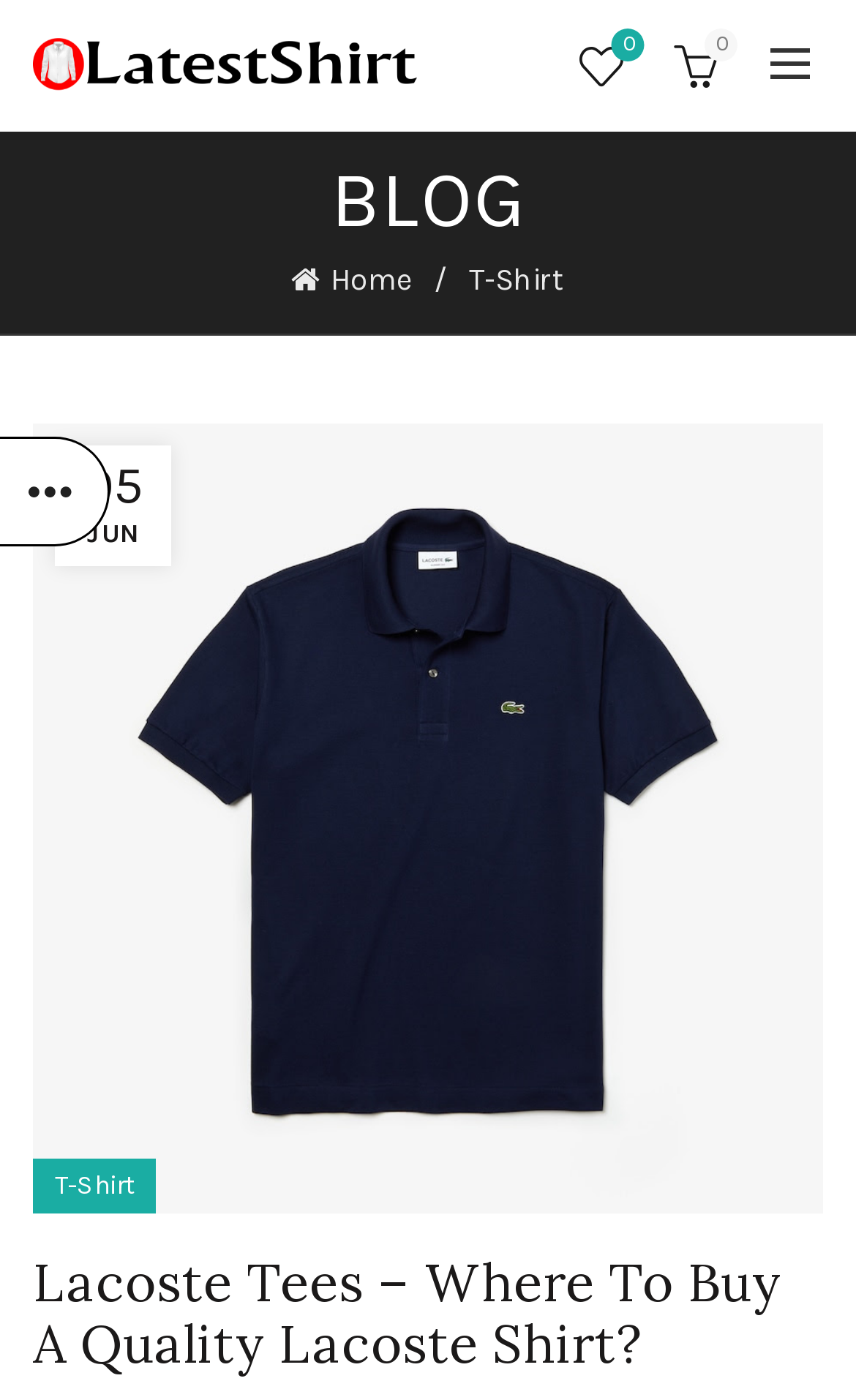Elaborate on the webpage's design and content in a detailed caption.

The webpage is about Lacoste Tees, specifically where to buy a quality Lacoste shirt. At the top left, there is a logo of Latestshirt.com, which is an image with a link to the website. Next to the logo, there is a link to the website's homepage. On the top right, there are two links, one to the wishlist and another to the cart, both with icons.

Below the top section, there is a heading that says "BLOG". Underneath, there is a navigation menu with links to "Home" and "T-Shirt". The "T-Shirt" link is accompanied by a large image that takes up most of the page, showcasing Lacoste Tees. Above the image, there are two lines of text, "05" and "JUN", which appear to be a date. Below the image, there is a heading that repeats the title "Lacoste Tees – Where To Buy A Quality Lacoste Shirt?".

On the left side of the page, there is a sidebar with a link to the sidebar menu, indicated by an icon. The sidebar is relatively narrow and takes up a small portion of the page. Overall, the webpage has a simple layout with a focus on showcasing Lacoste Tees and providing navigation to other parts of the website.